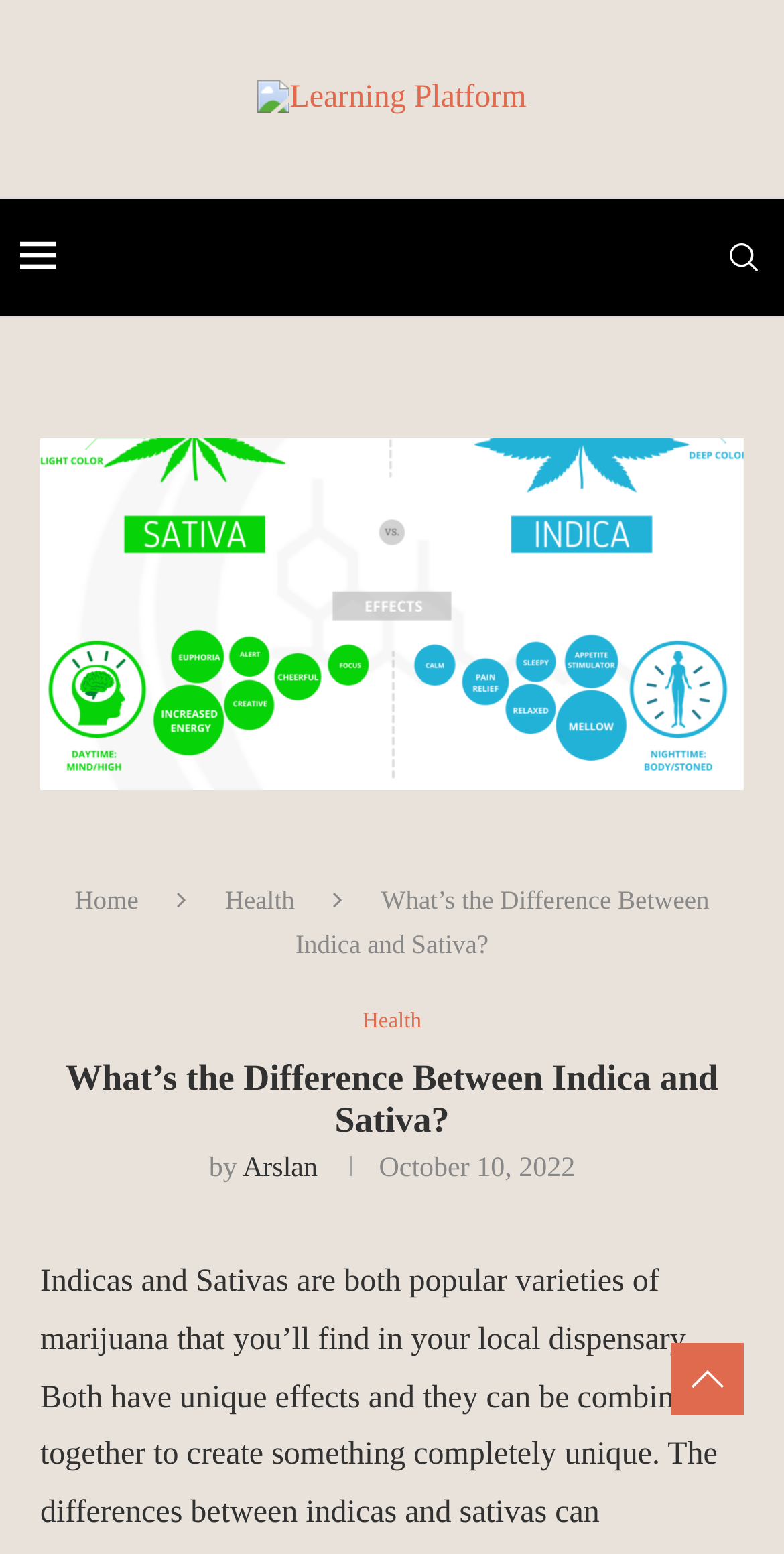Find the bounding box coordinates for the UI element whose description is: "aria-label="Search"". The coordinates should be four float numbers between 0 and 1, in the format [left, top, right, bottom].

[0.923, 0.128, 0.974, 0.203]